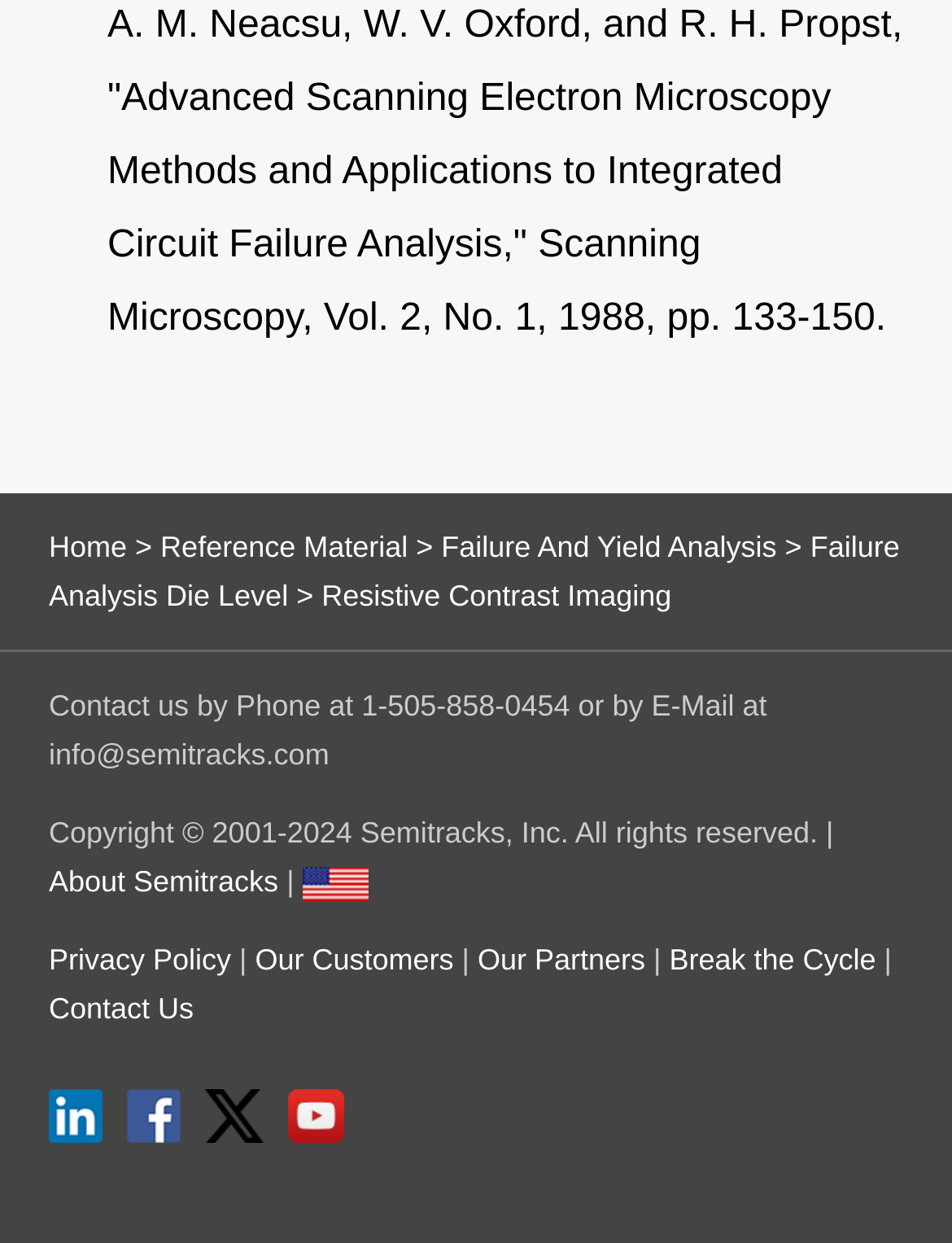Please identify the bounding box coordinates of the clickable region that I should interact with to perform the following instruction: "Visit About Semitracks". The coordinates should be expressed as four float numbers between 0 and 1, i.e., [left, top, right, bottom].

[0.051, 0.695, 0.292, 0.723]